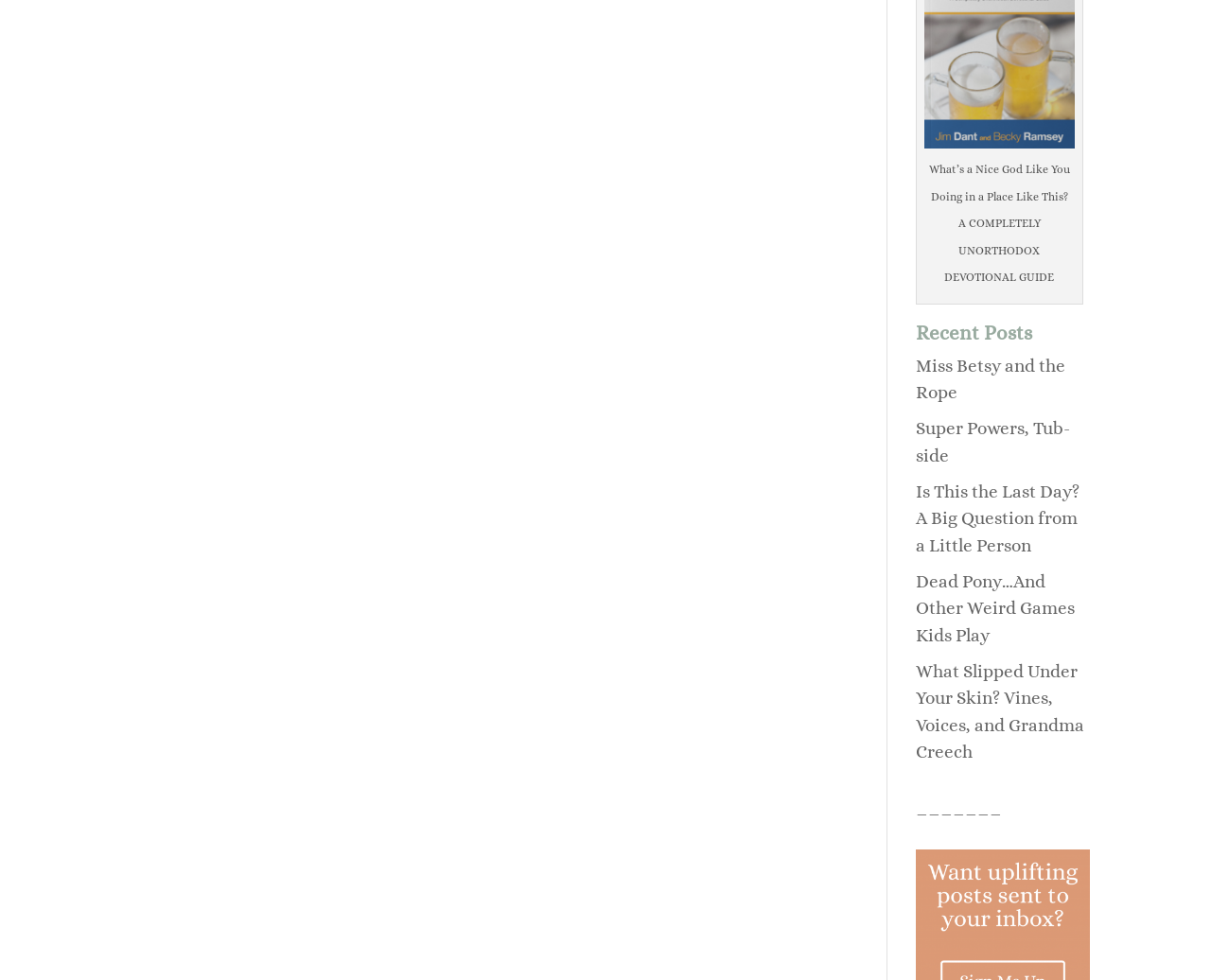What is the vertical position of the second link?
Answer the question with a single word or phrase derived from the image.

Above the third link